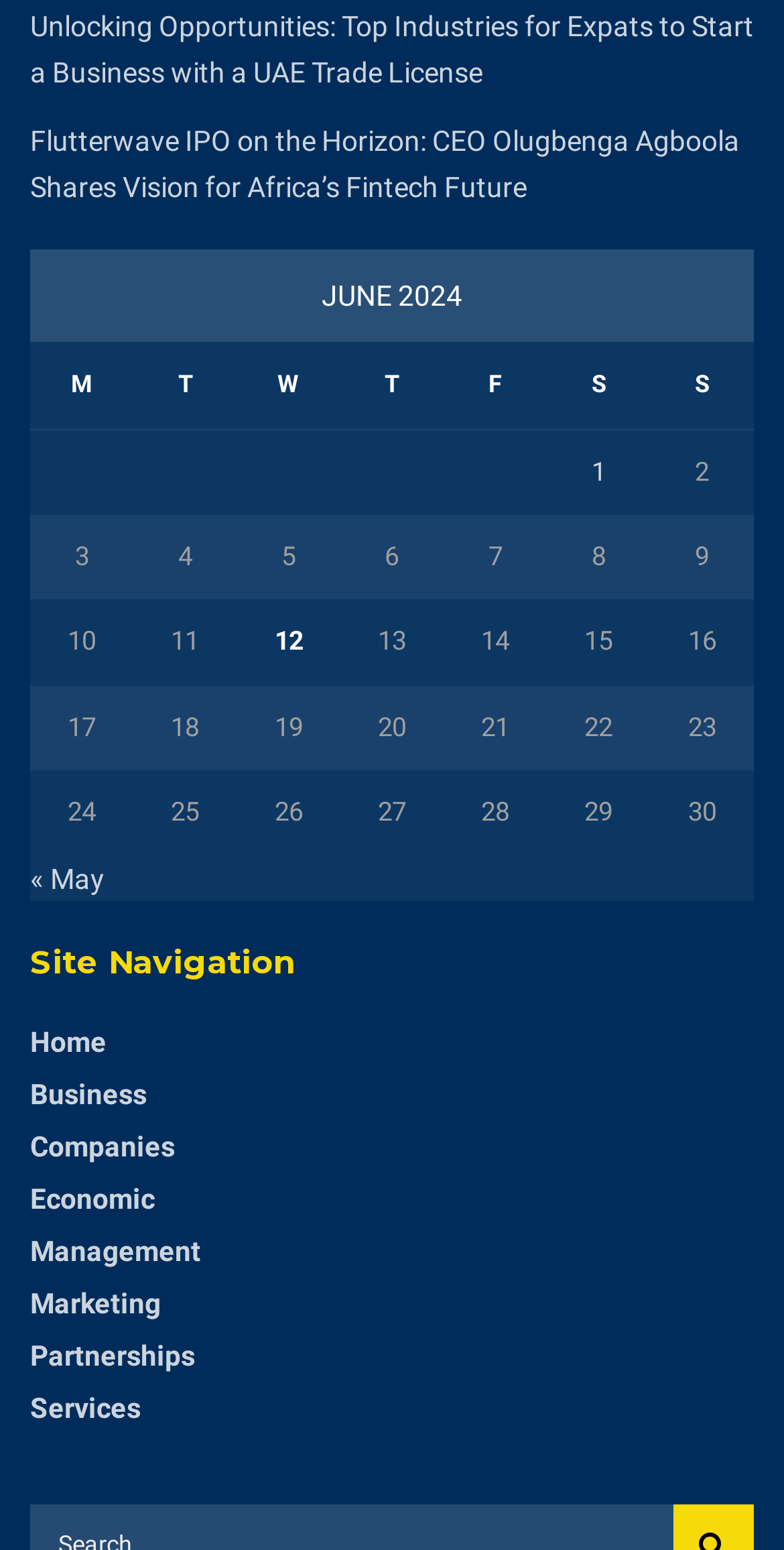Find the bounding box coordinates for the HTML element described as: "Services". The coordinates should consist of four float values between 0 and 1, i.e., [left, top, right, bottom].

[0.038, 0.898, 0.179, 0.919]